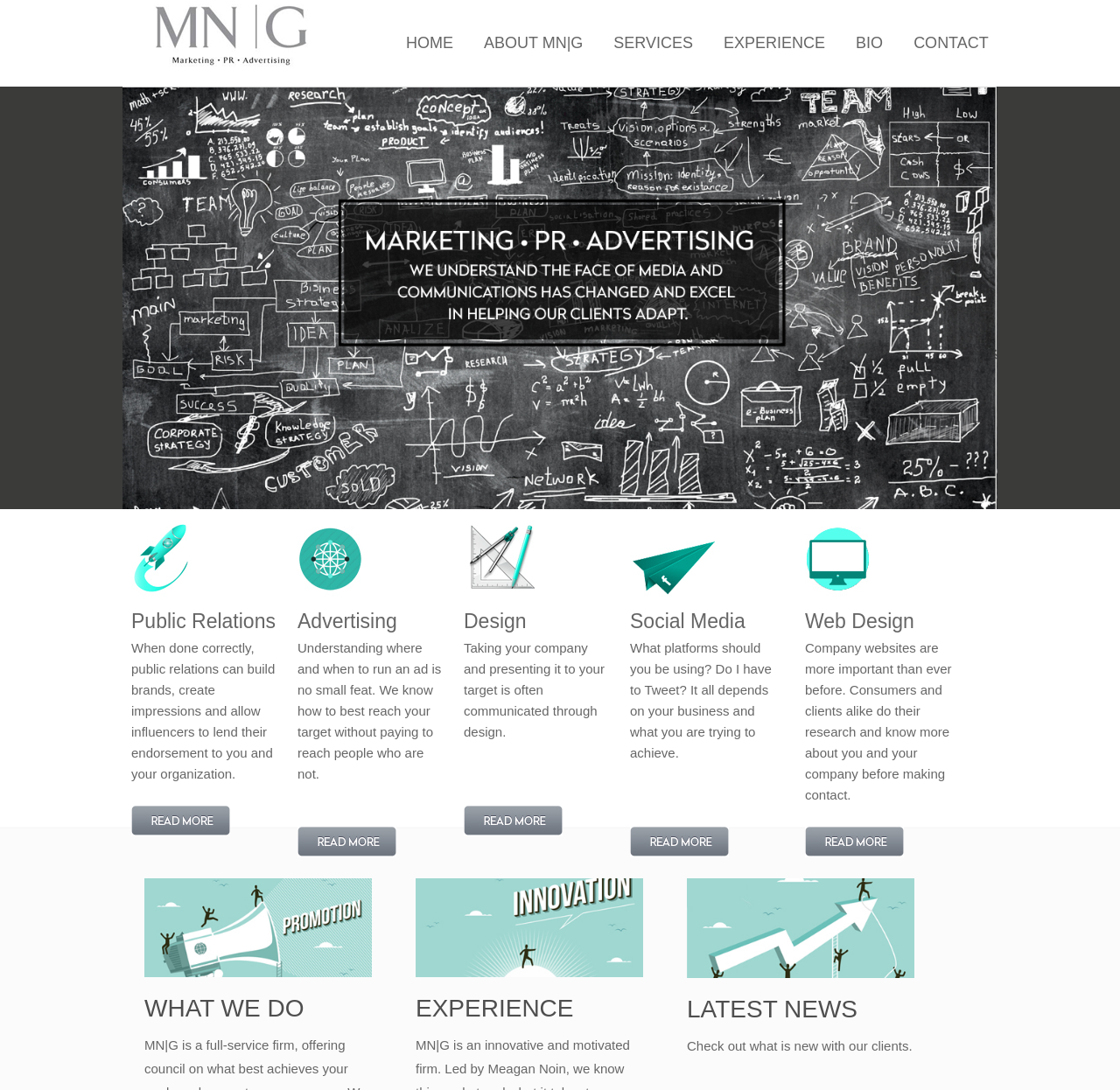What is the purpose of public relations according to MN|G?
Please interpret the details in the image and answer the question thoroughly.

According to the webpage, public relations can build brands, create impressions, and allow influencers to lend their endorsement to an organization, as stated in the description of the Public Relations section.